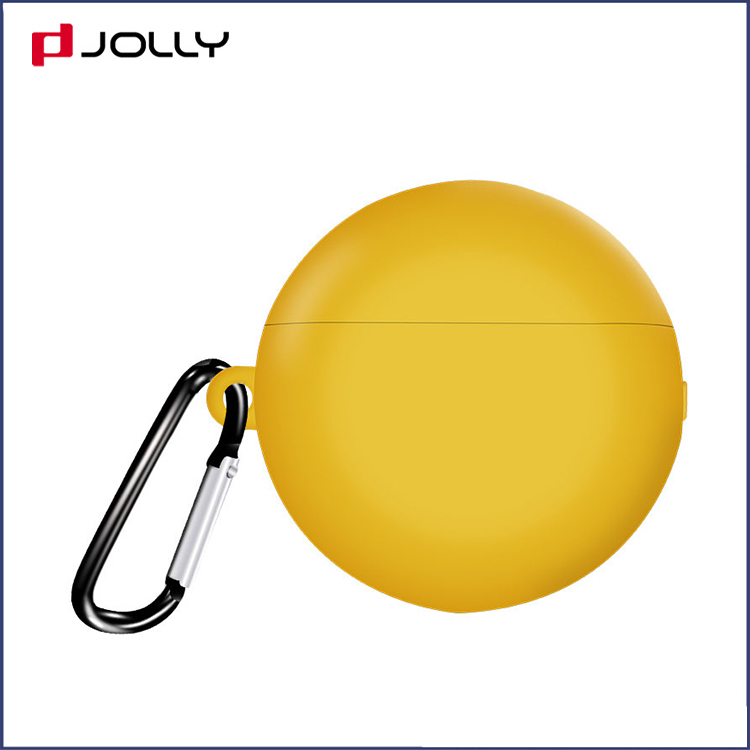Provide a comprehensive description of the image.

The image showcases a vibrant yellow Bluetooth headphones case, prominently featured against a clean, white background. The design is sleek and rounded, embodying a modern aesthetic that blends functionality with style. Attached to the case is a sturdy black carabiner clip, allowing for easy attachment to bags or belts, enhancing portability. Above the image, the brand logo "Jolly" is displayed, emphasizing quality and innovation in their product line. This particular case reflects Jolly's commitment to producing accessories that not only protect but also complement the user's lifestyle, ensuring both style and durability.